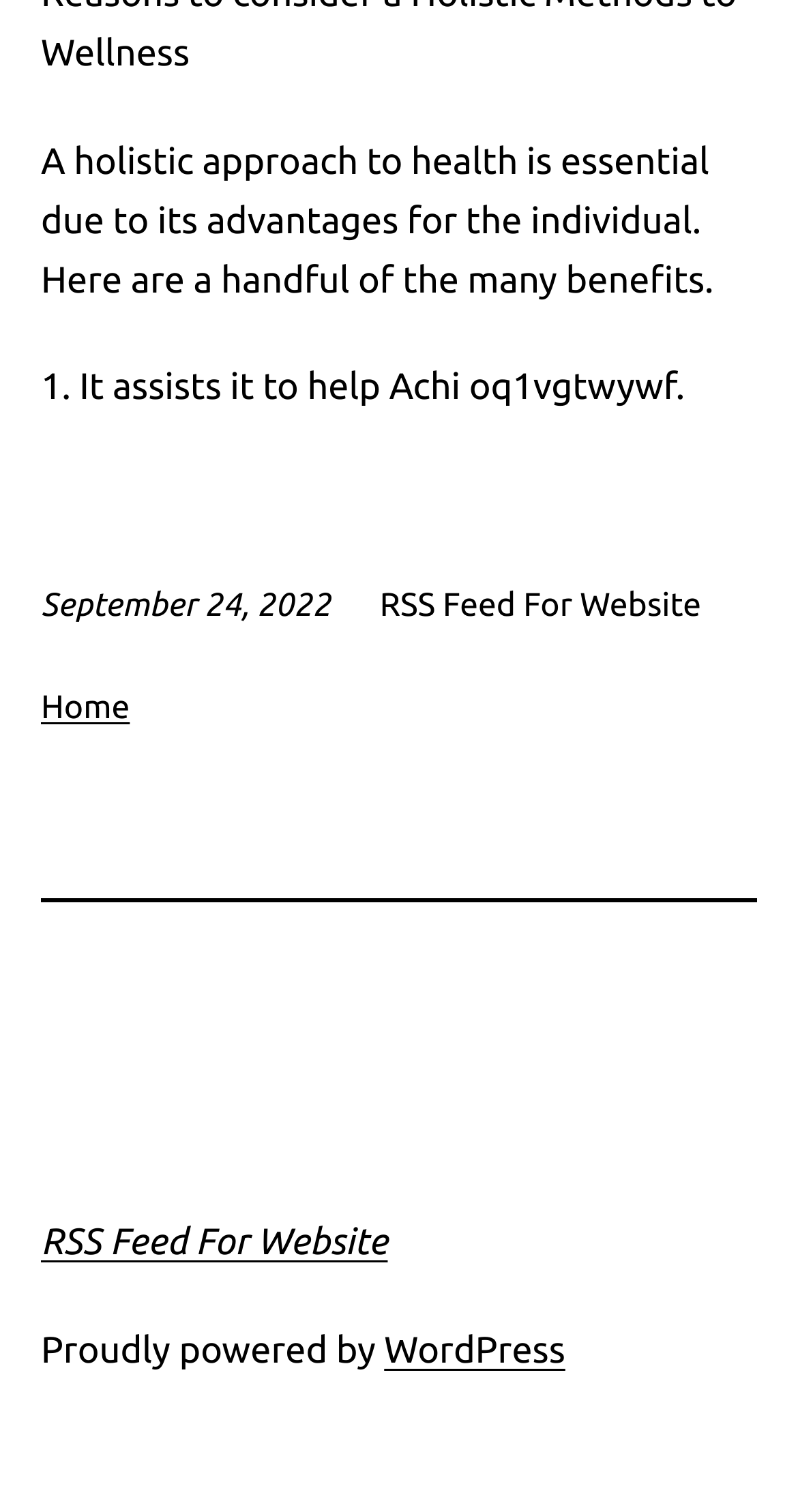Using the element description: "Home", determine the bounding box coordinates. The coordinates should be in the format [left, top, right, bottom], with values between 0 and 1.

[0.051, 0.456, 0.163, 0.48]